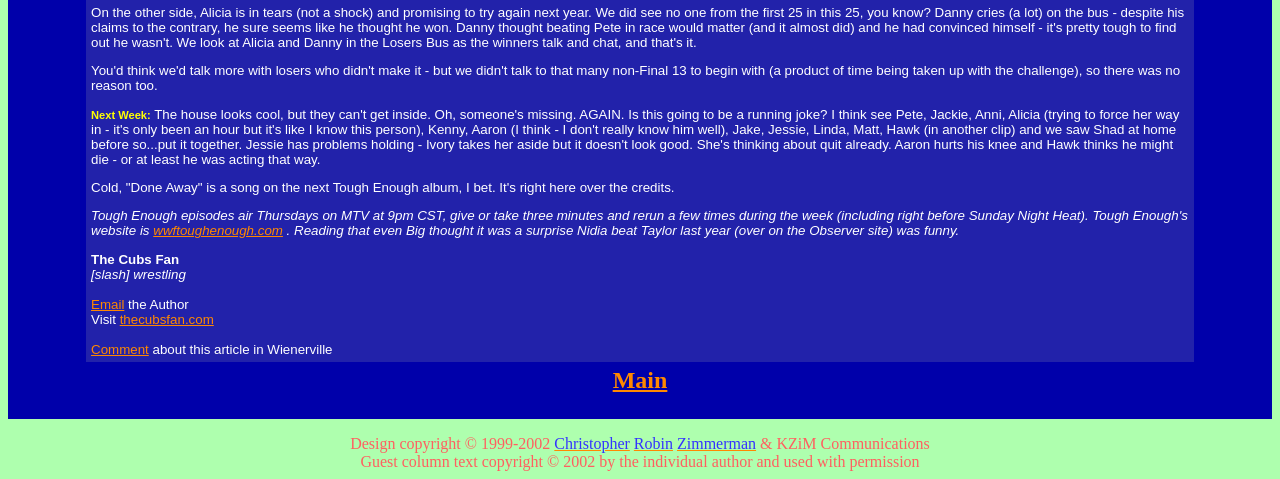Answer the question in a single word or phrase:
Who holds the copyright for the design?

Christopher, Robin, and Zimmerman